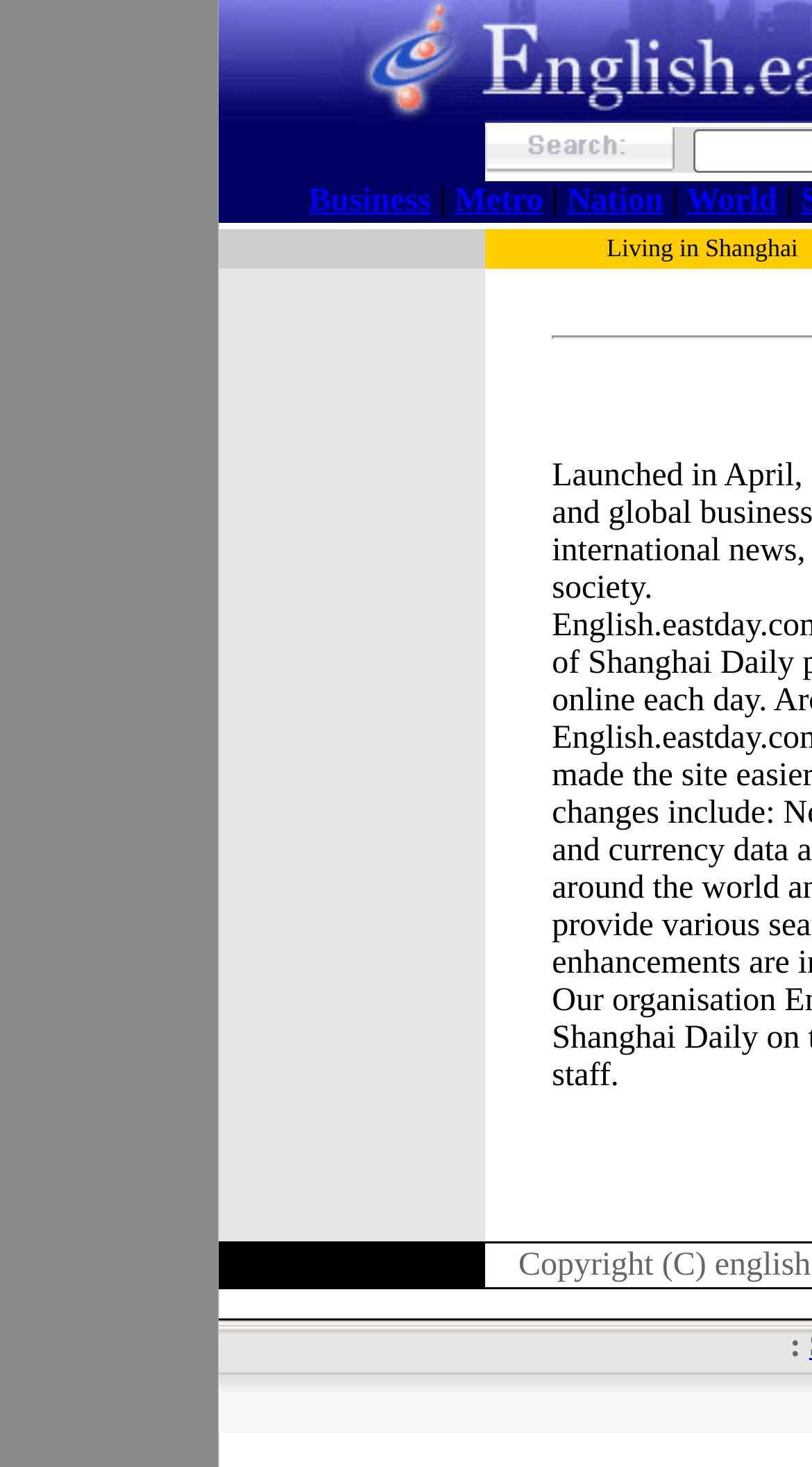Determine the bounding box coordinates (top-left x, top-left y, bottom-right x, bottom-right y) of the UI element described in the following text: Living in Shanghai

[0.747, 0.159, 0.983, 0.179]